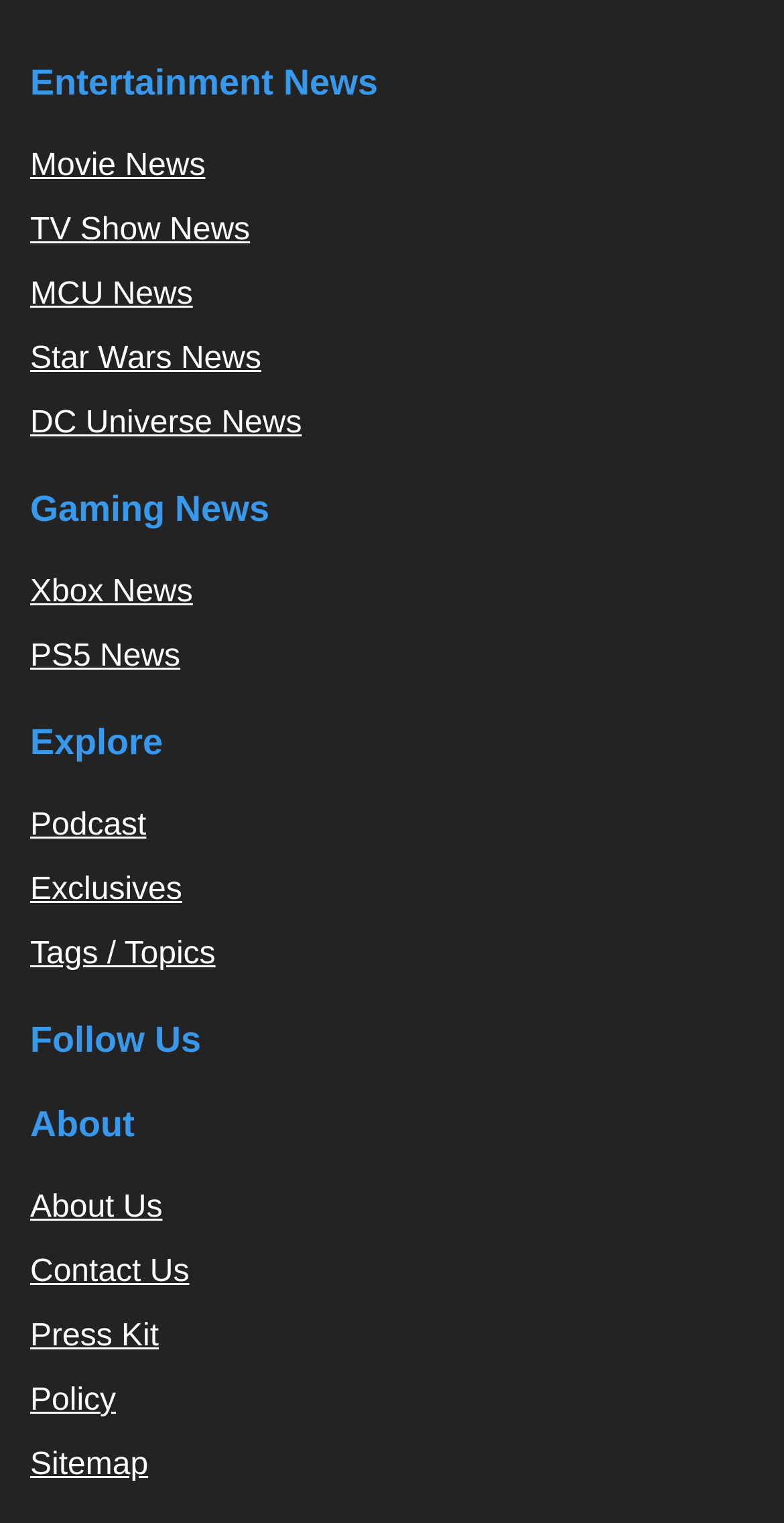What is the last link under About?
Look at the image and provide a short answer using one word or a phrase.

Sitemap